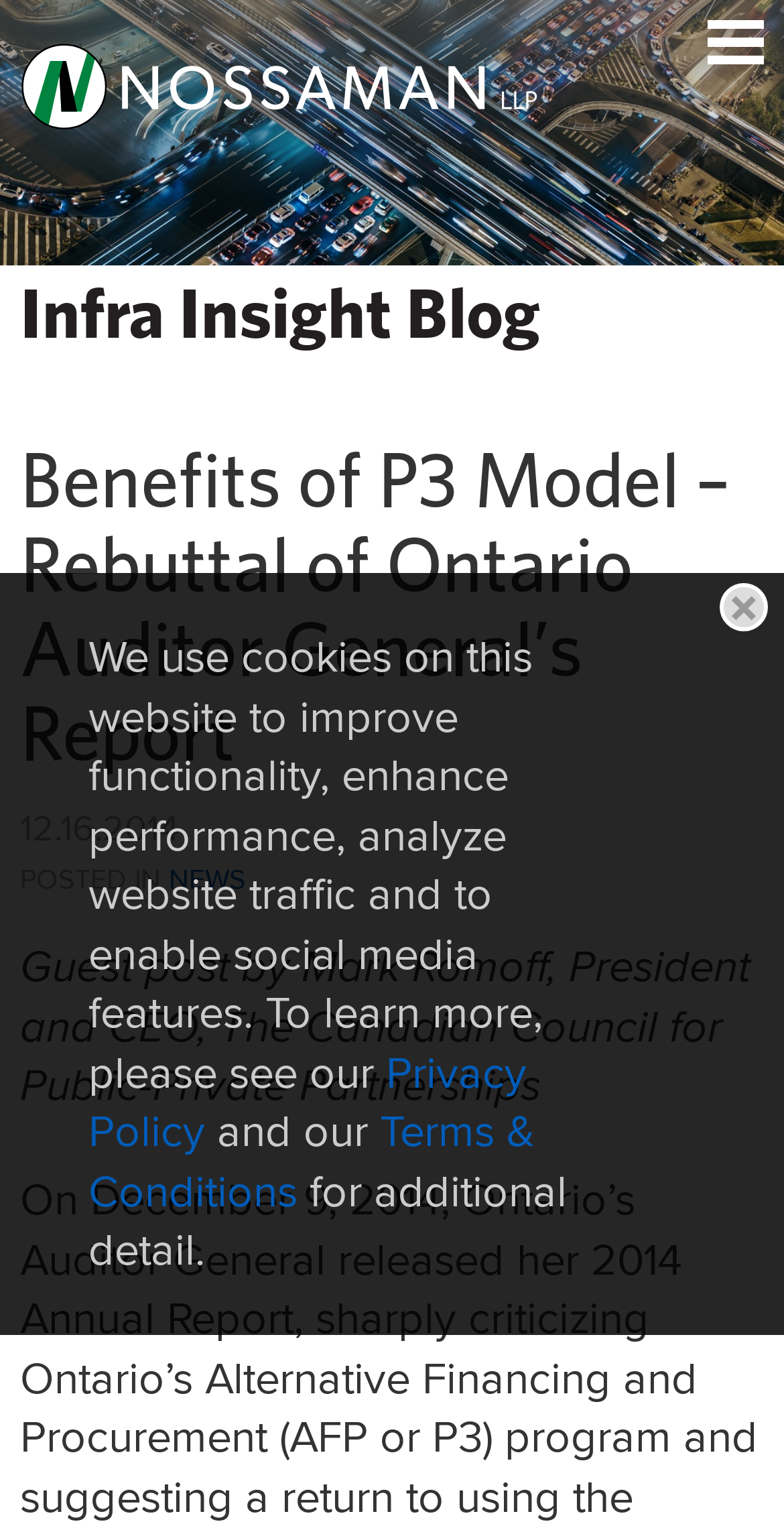How many links are there in the main menu?
Look at the image and respond with a one-word or short phrase answer.

1